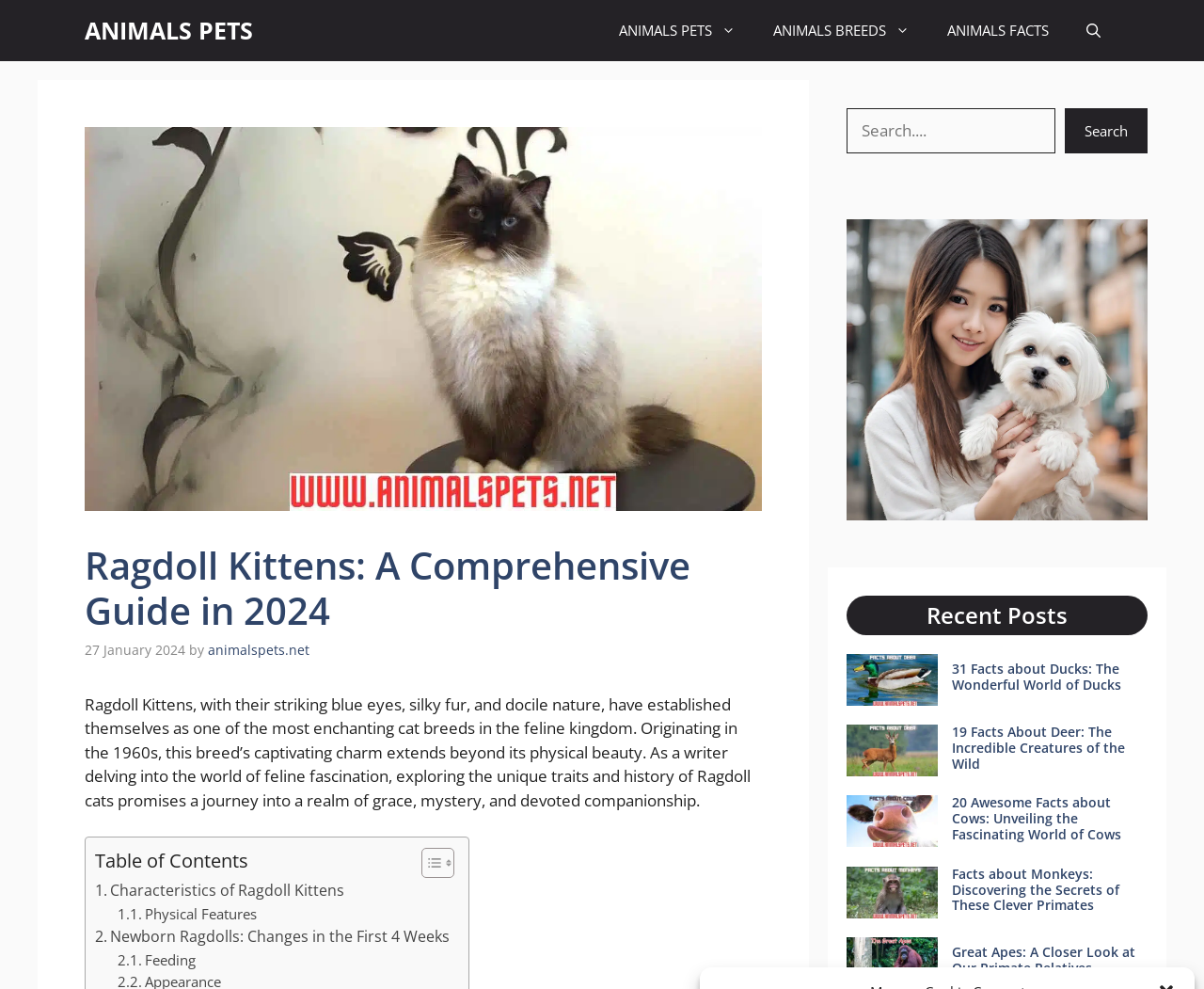Please find and report the primary heading text from the webpage.

Ragdoll Kittens: A Comprehensive Guide in 2024